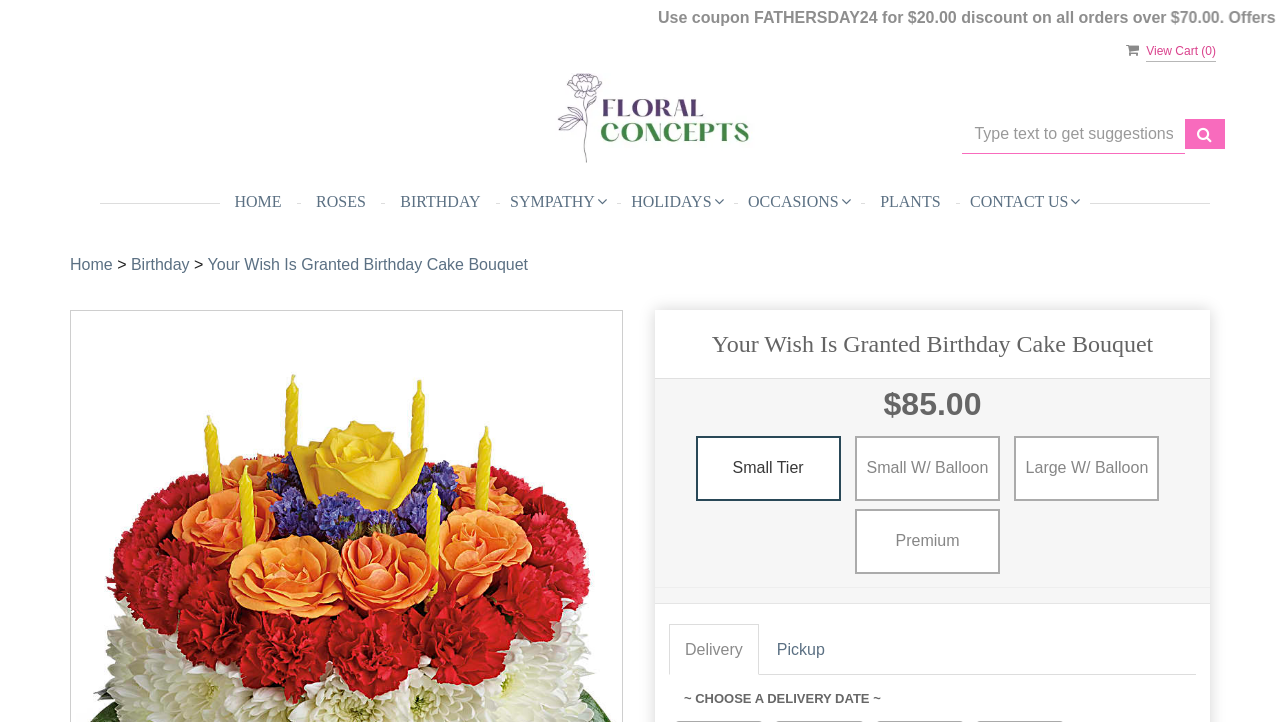Locate the bounding box coordinates of the segment that needs to be clicked to meet this instruction: "Click the 'View Cart' button".

[0.895, 0.06, 0.942, 0.08]